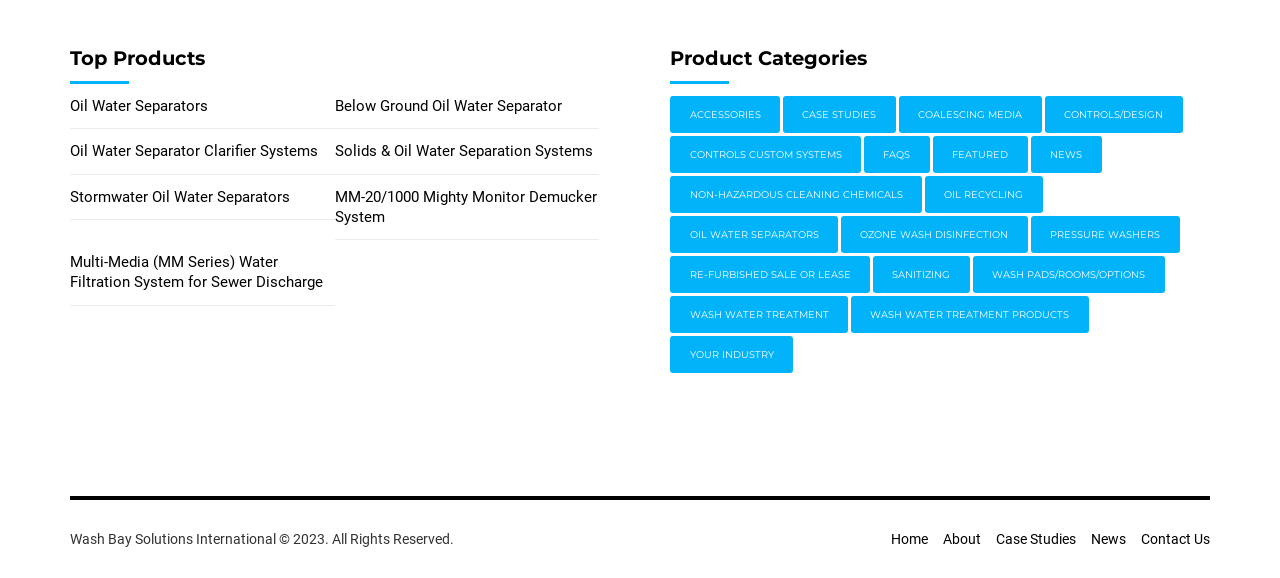Can you provide the bounding box coordinates for the element that should be clicked to implement the instruction: "Click on Oil Water Separators"?

[0.055, 0.166, 0.261, 0.201]